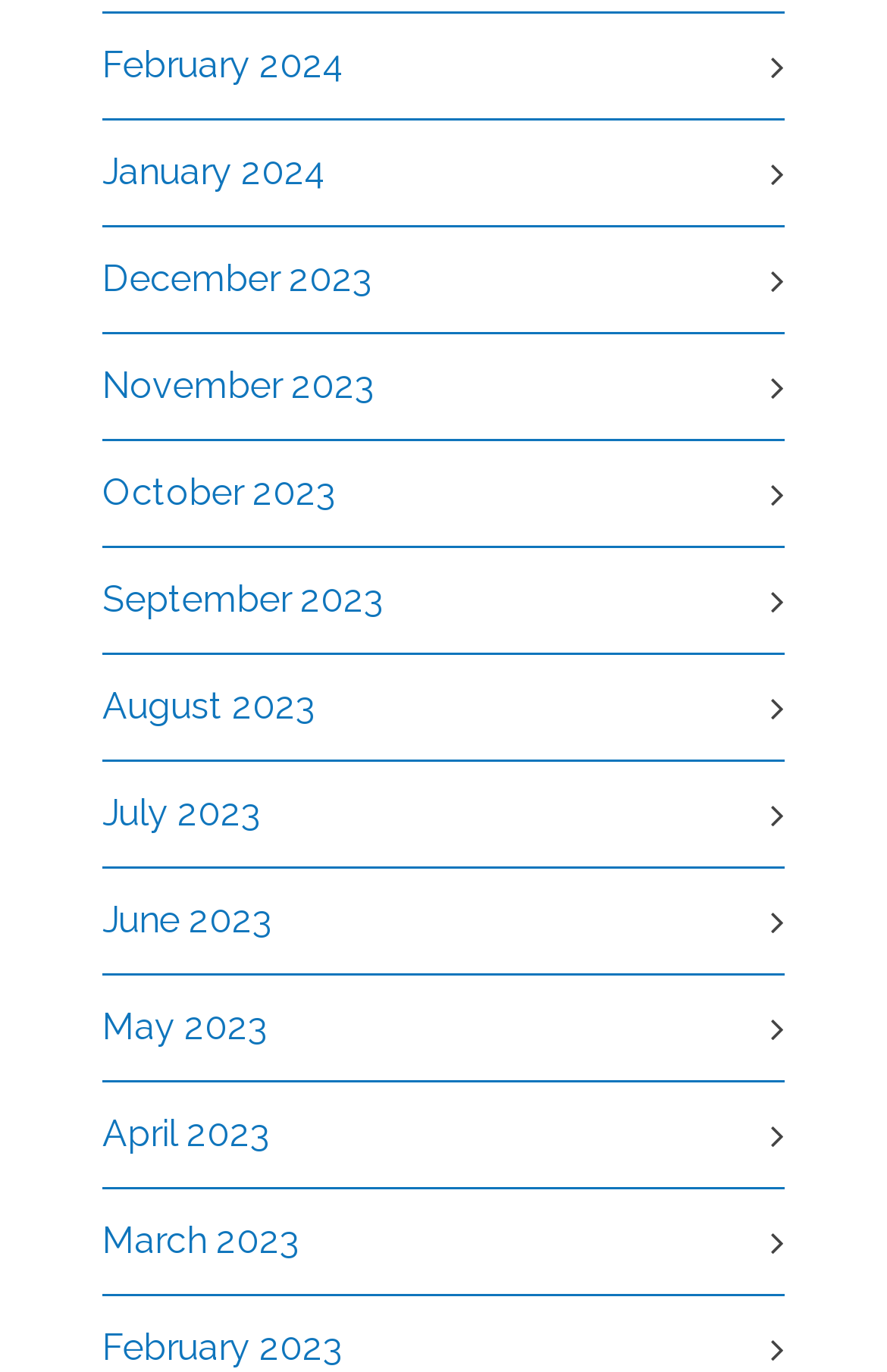Provide the bounding box coordinates of the UI element this sentence describes: "June 2023".

[0.115, 0.654, 0.333, 0.685]